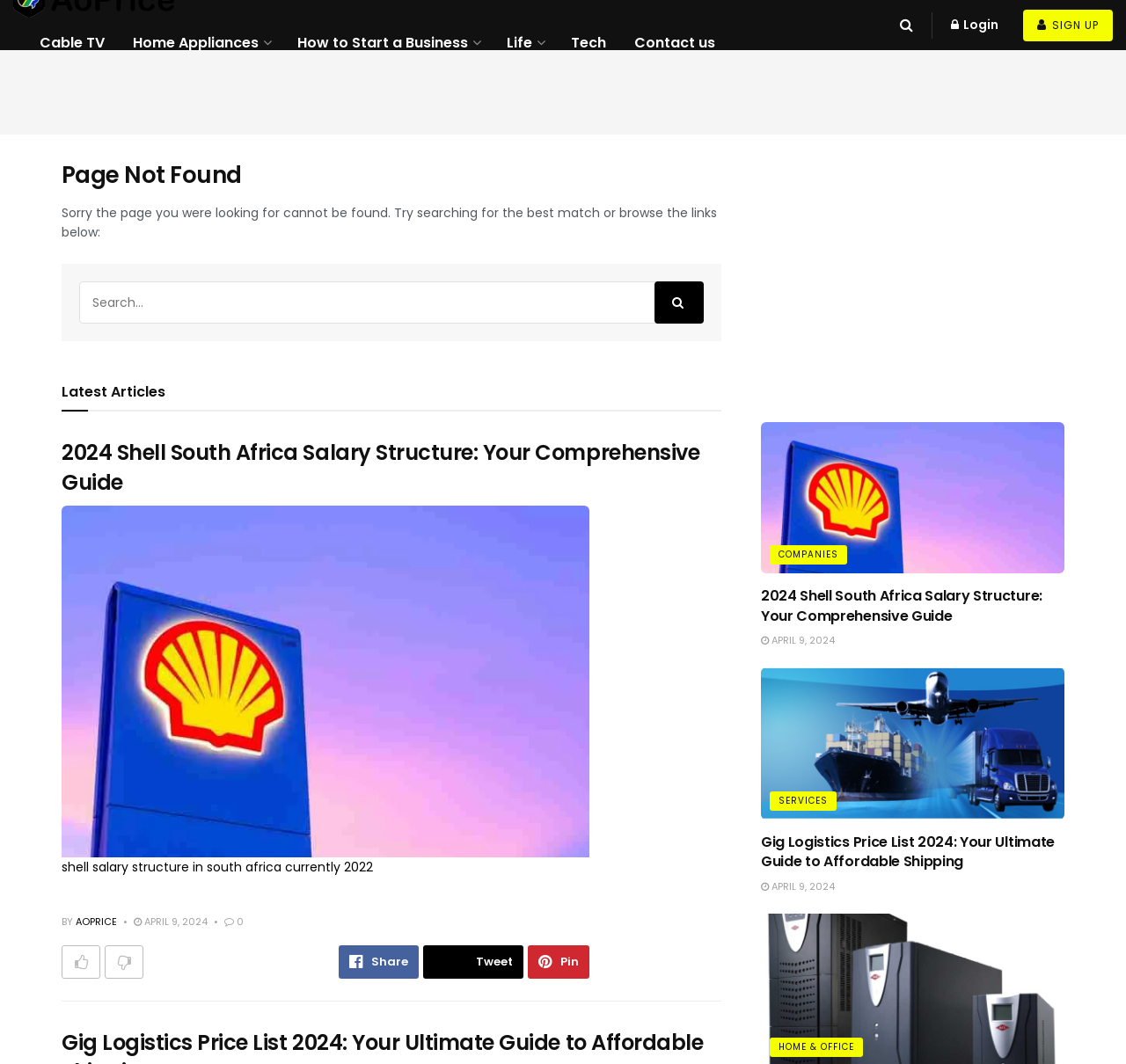Give a detailed account of the webpage.

This webpage appears to be a blog or news website with a "Page Not Found" error message. At the top, there are seven navigation links: "Cable TV", "Home Appliances", "How to Start a Business", "Life", "Tech", "Contact us", and two icons for login and sign up. 

Below the navigation links, there is a large advertisement banner. The main content area is divided into two sections. On the left, there is a search bar with a "Search" button, and a heading "Latest Articles" followed by a list of three articles. Each article has a heading, a link to the article, and some metadata such as the author and date. The articles are about salary structures in South Africa and logistics price lists.

On the right side, there is another advertisement banner. Below the advertisement, there are three more articles, each with a similar structure to the ones on the left side. The articles are about salary structures and logistics price lists, similar to the ones on the left side.